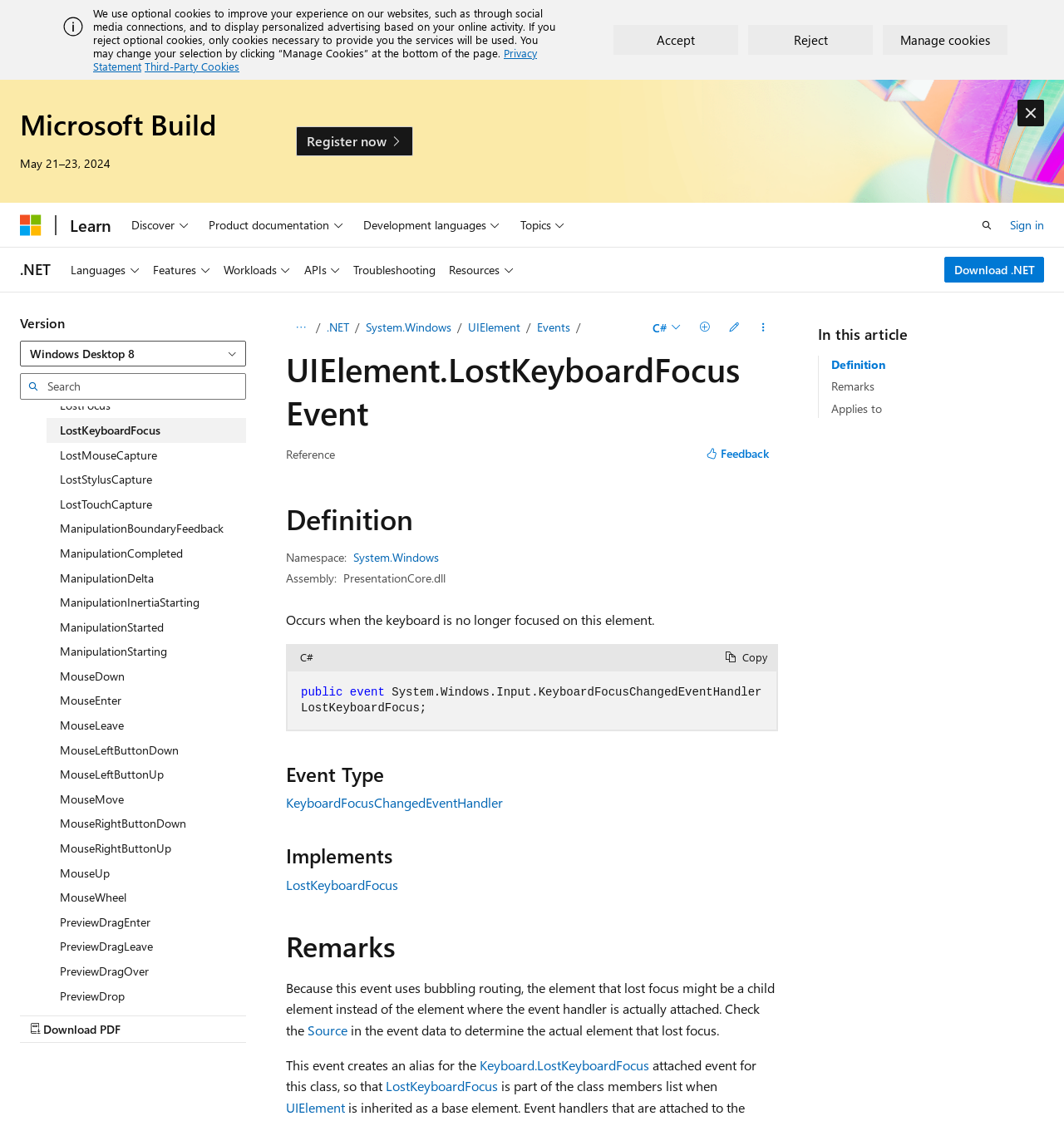What is the purpose of the button at the bottom of the page?
Answer the question with just one word or phrase using the image.

Manage cookies